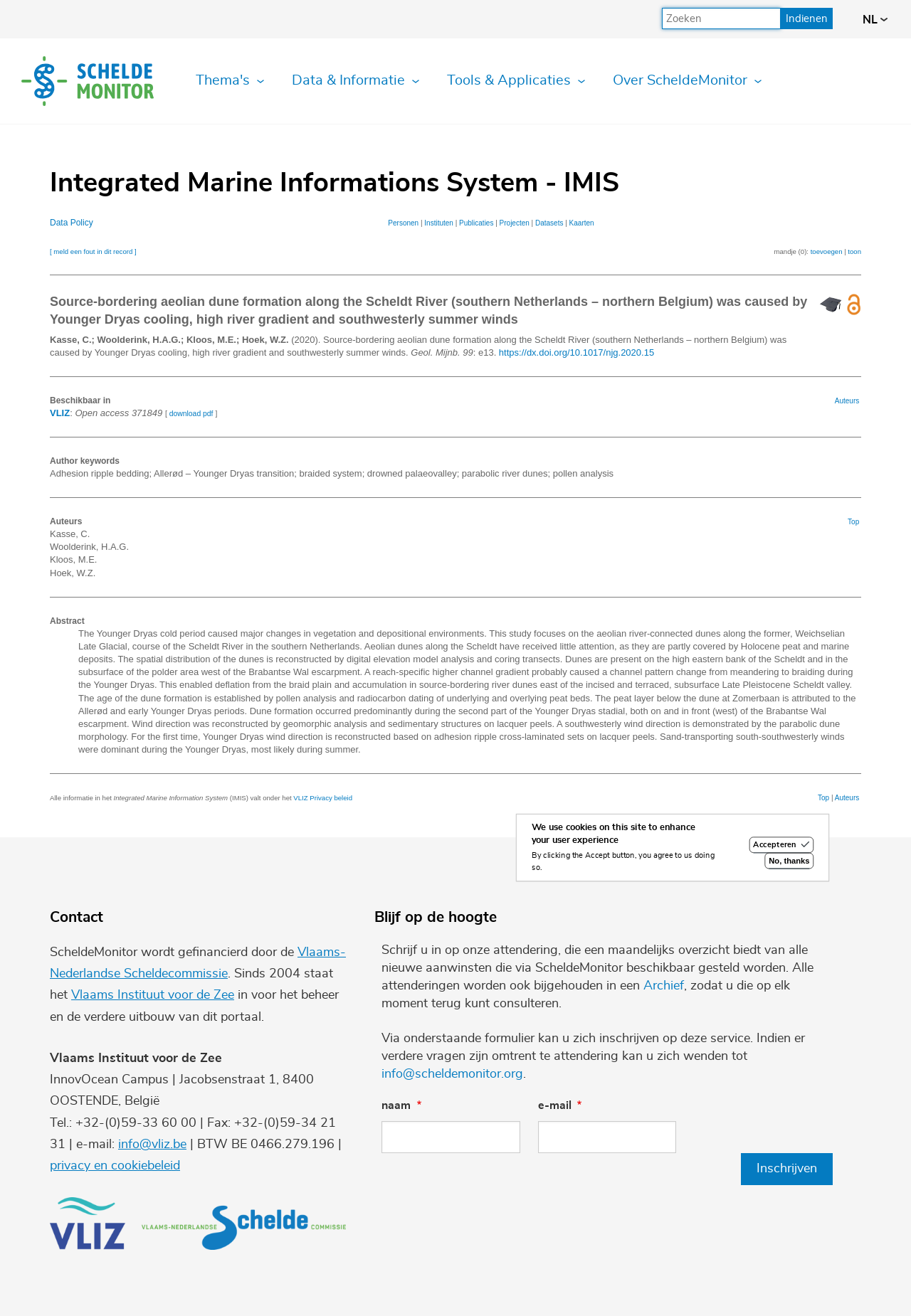Please provide a short answer using a single word or phrase for the question:
What is the language of the webpage?

NL